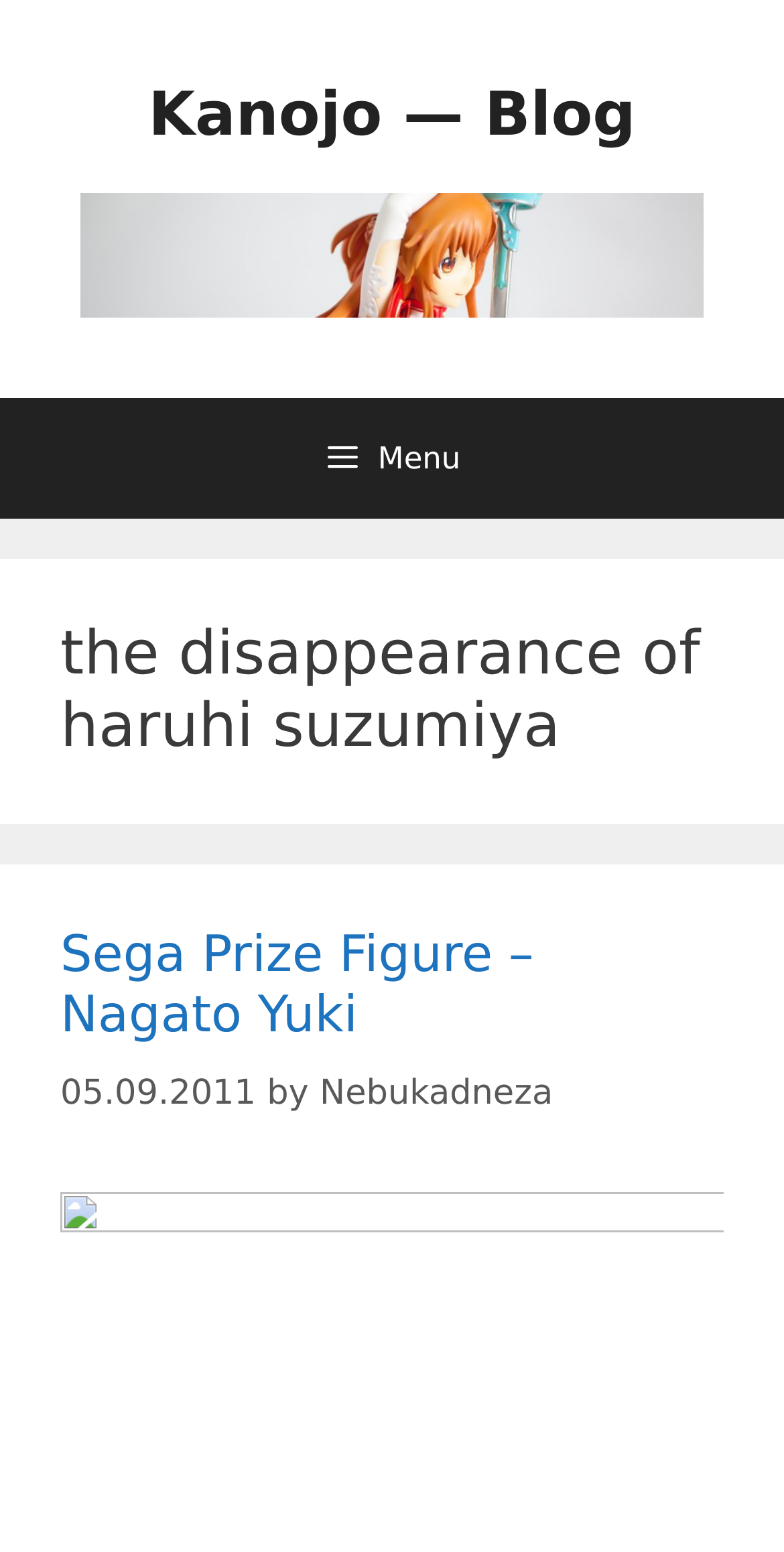Please find and report the primary heading text from the webpage.

the disappearance of haruhi suzumiya